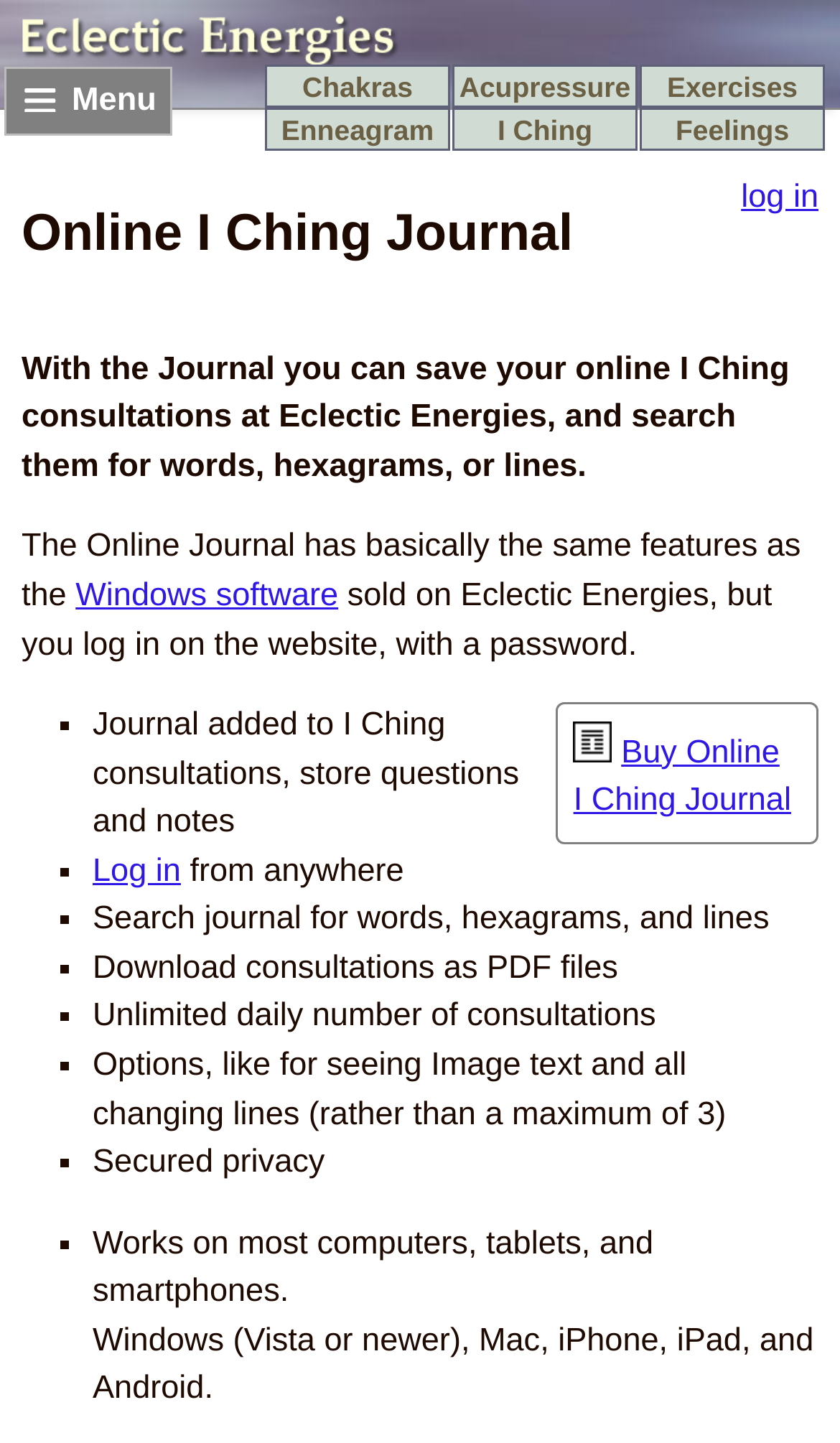How many features are listed for the Online Journal?
Using the information from the image, give a concise answer in one word or a short phrase.

9